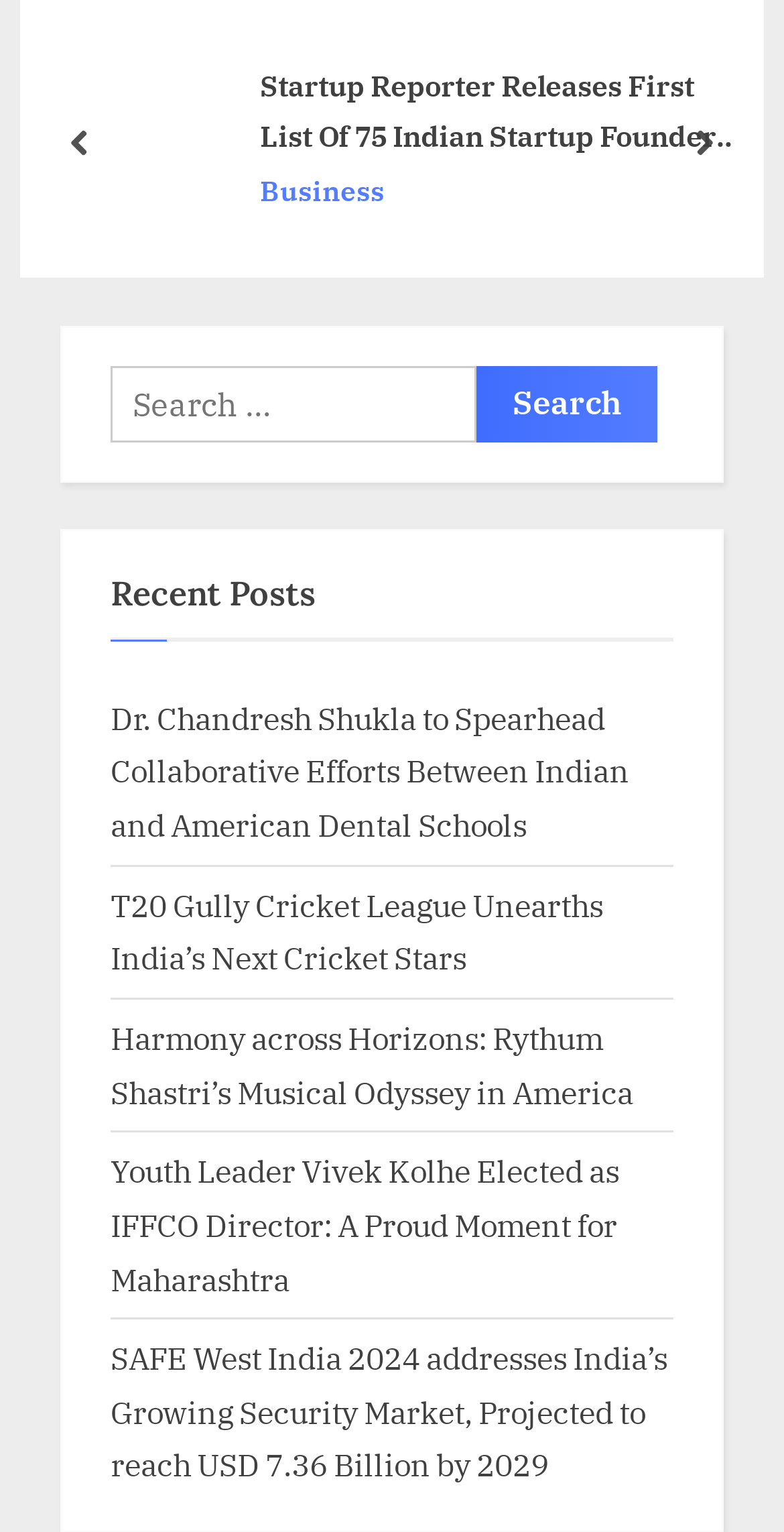Please identify the bounding box coordinates of the area that needs to be clicked to fulfill the following instruction: "View the article about T20 Gully Cricket League."

[0.141, 0.577, 0.769, 0.638]